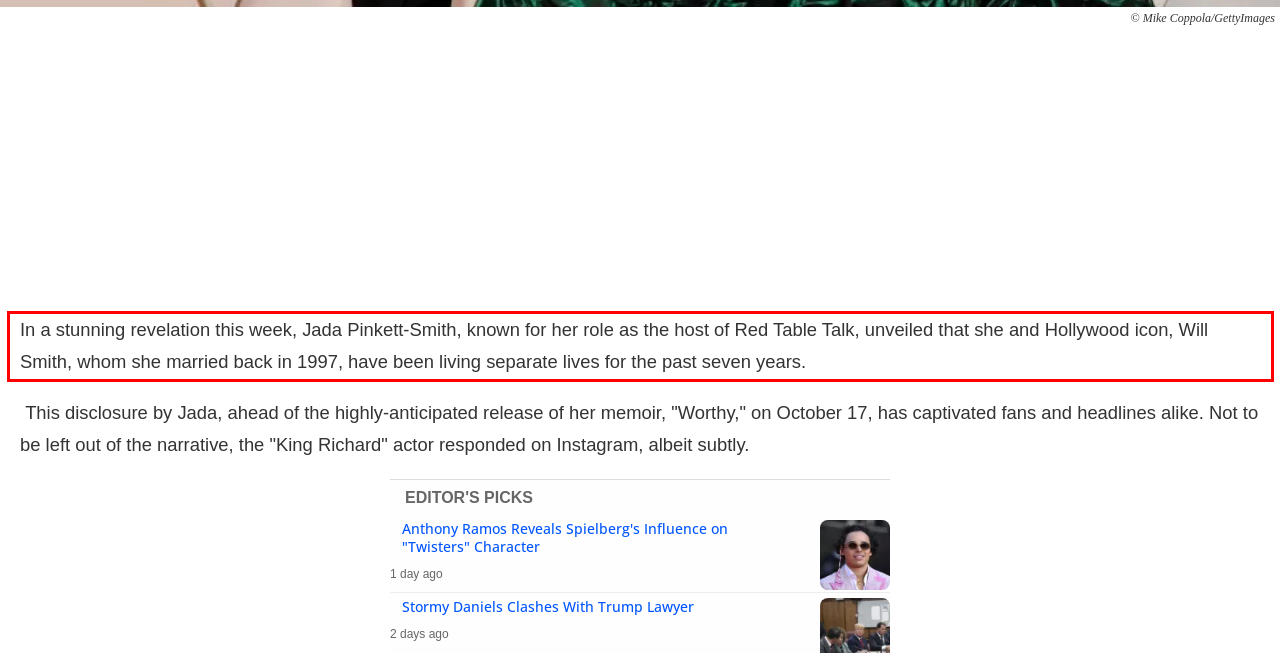Identify the red bounding box in the webpage screenshot and perform OCR to generate the text content enclosed.

In a stunning revelation this week, Jada Pinkett-Smith, known for her role as the host of Red Table Talk, unveiled that she and Hollywood icon, Will Smith, whom she married back in 1997, have been living separate lives for the past seven years.